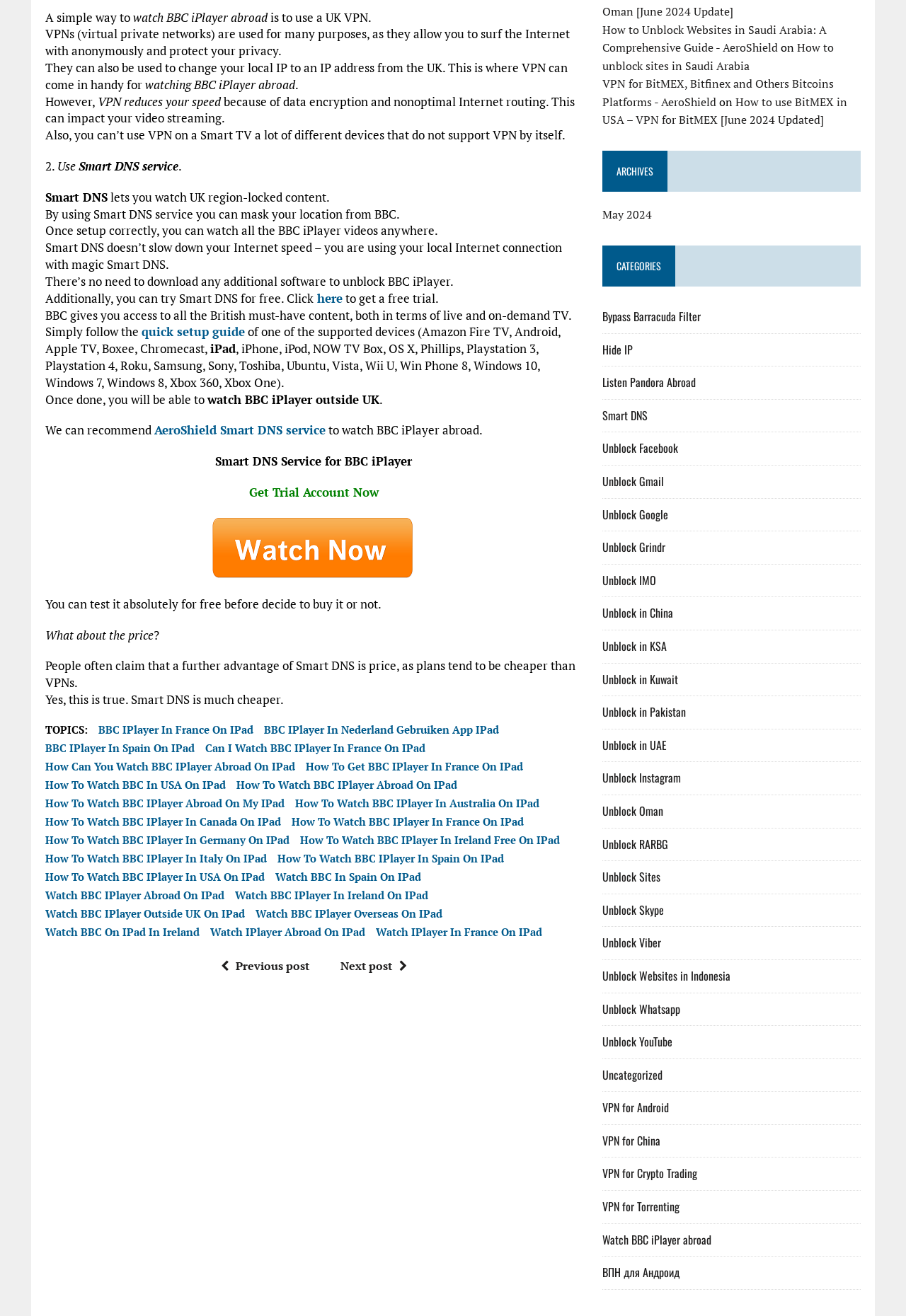Respond concisely with one word or phrase to the following query:
What is the main purpose of using a UK VPN?

To watch BBC iPlayer abroad